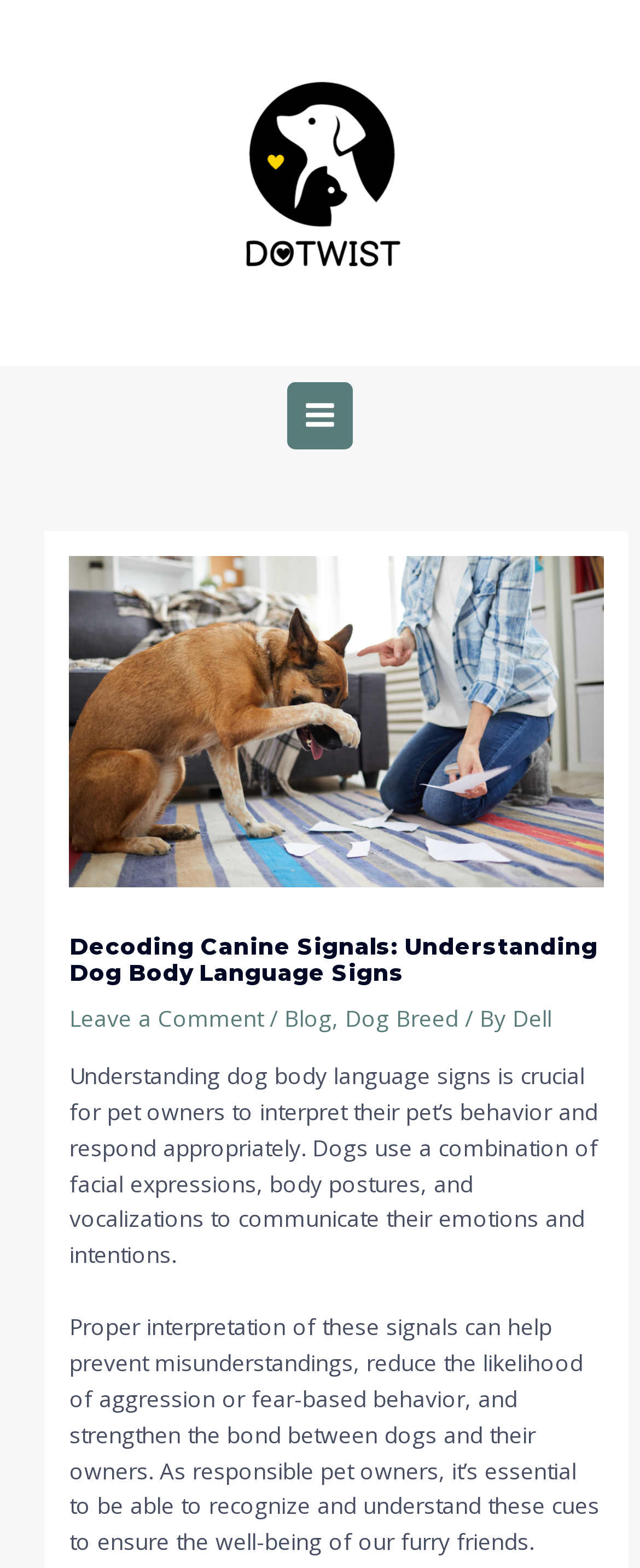Generate a thorough caption detailing the webpage content.

The webpage is about understanding dog body language signs, with a focus on interpreting canine behavior and responding appropriately. At the top left, there is a link to "Dogtwist" accompanied by an image with the same name. Below this, a button labeled "MAIN MENU" is positioned, which is not expanded. 

To the right of the "MAIN MENU" button, a header section begins, containing an image related to understanding dog body language signs. The main heading "Decoding Canine Signals: Understanding Dog Body Language Signs" is centered within this section. Below the heading, there are links to "Leave a Comment", "Blog", and "Dog Breed", separated by static text elements. The author's name, "Dell", is also linked and positioned at the end of this line.

The main content of the webpage is divided into two paragraphs. The first paragraph explains the importance of understanding dog body language signs, stating that it can help prevent misunderstandings and strengthen the bond between dogs and their owners. The second paragraph elaborates on this, emphasizing the need for responsible pet owners to recognize and understand these cues to ensure the well-being of their dogs.